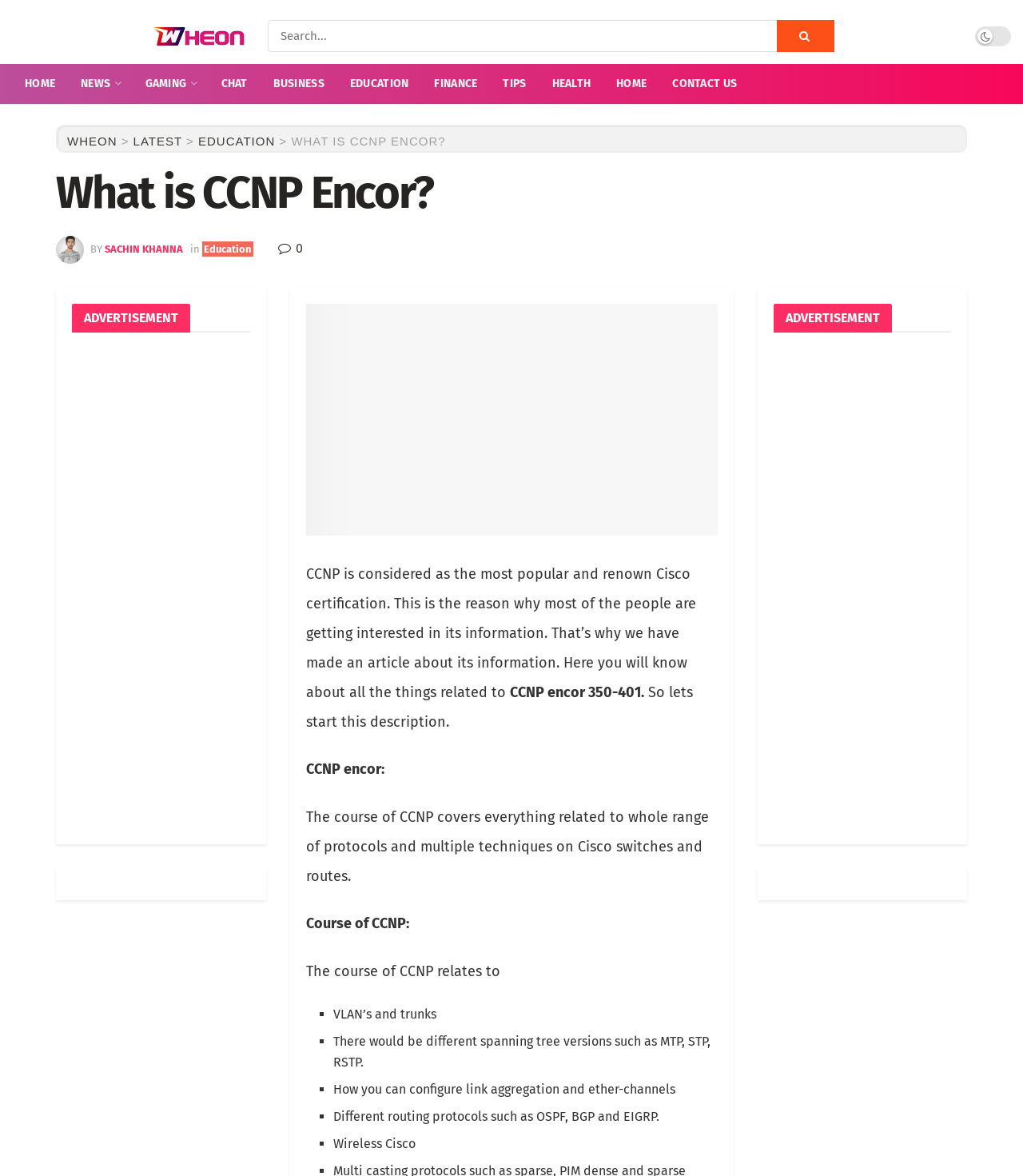Determine the bounding box coordinates of the target area to click to execute the following instruction: "Learn about CCNP encor 350-401."

[0.498, 0.581, 0.629, 0.596]